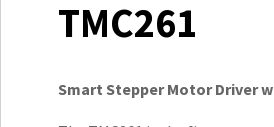Please examine the image and provide a detailed answer to the question: What type of motor does the TMC261 control?

The subtitle 'Smart Stepper Motor Driver with SPI and Step/Direction (1,4A/60V)' suggests that the TMC261 is designed to control stepper motors, highlighting its advanced features and specifications.